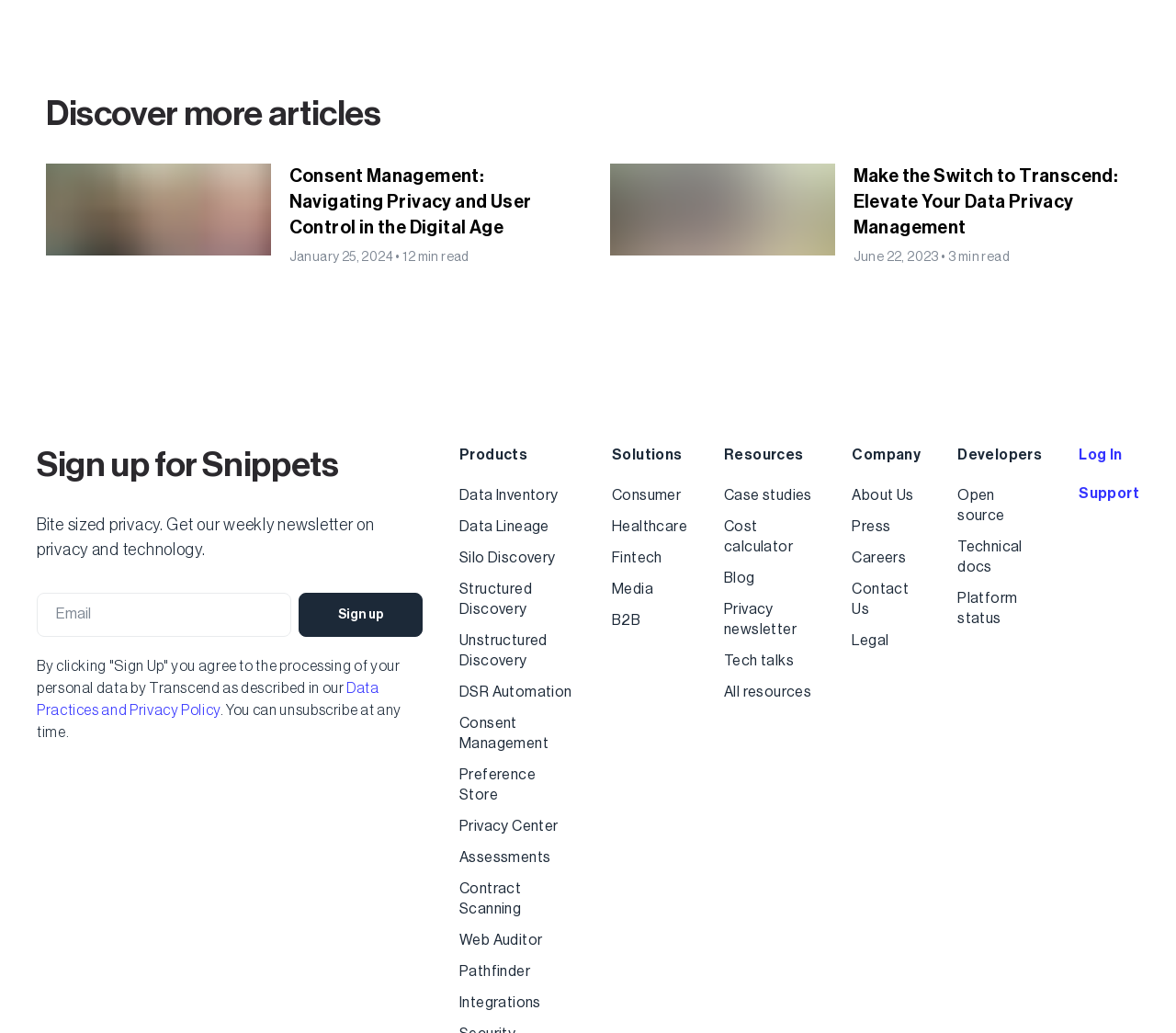Show me the bounding box coordinates of the clickable region to achieve the task as per the instruction: "Read the article about Consent Management".

[0.039, 0.158, 0.481, 0.258]